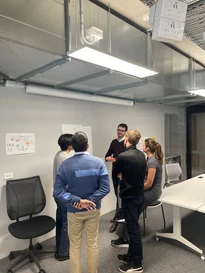What is the atmosphere in the workspace?
Please ensure your answer is as detailed and informative as possible.

The caption describes the atmosphere as conveying a sense of energy and enthusiasm, which is evident from the team members actively exchanging ideas and insights, and their attentiveness to one another.